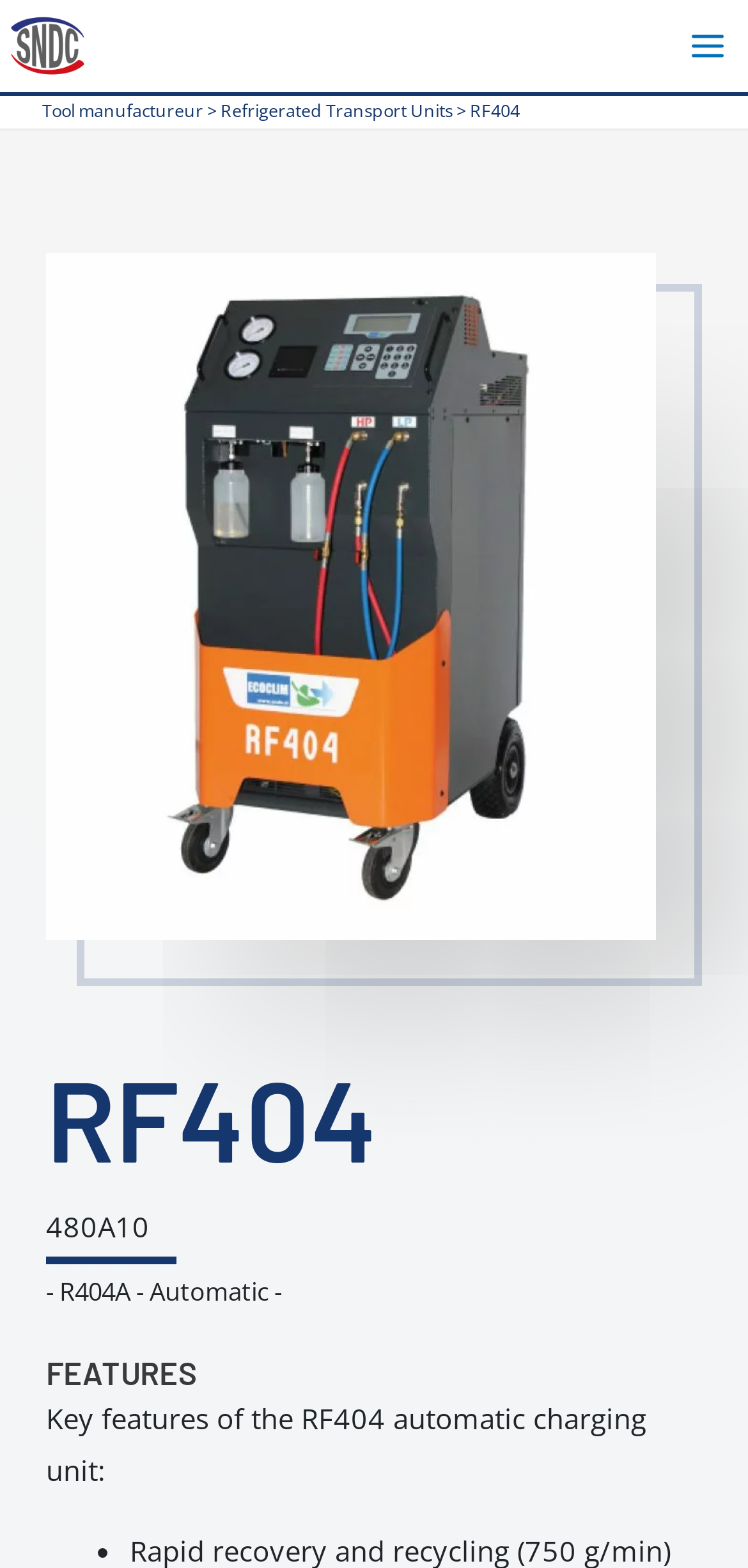Use a single word or phrase to answer the question:
What is the purpose of the RF404 unit?

Automatic charging